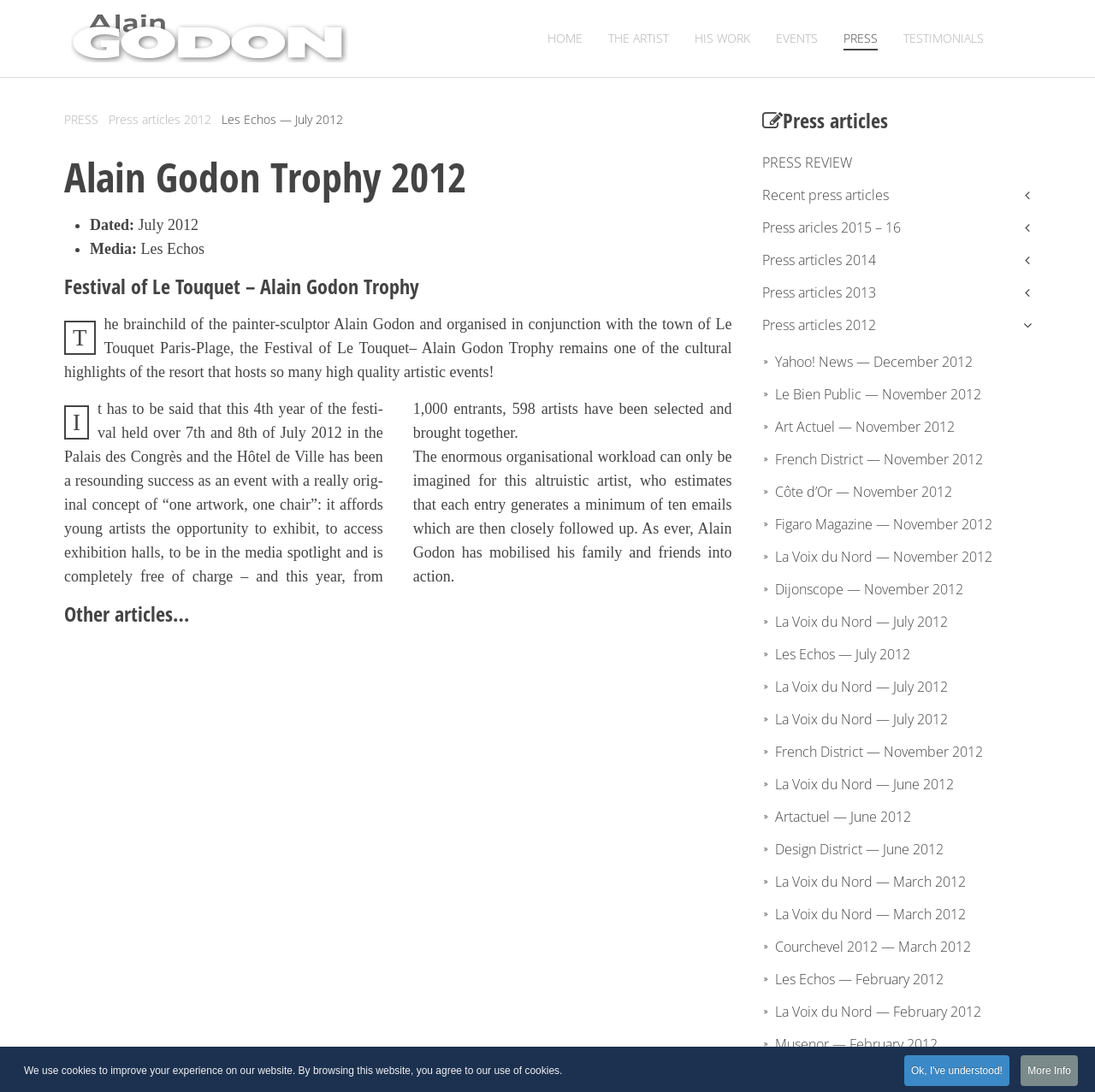What is the concept of the festival?
Using the image provided, answer with just one word or phrase.

one art work, one chair